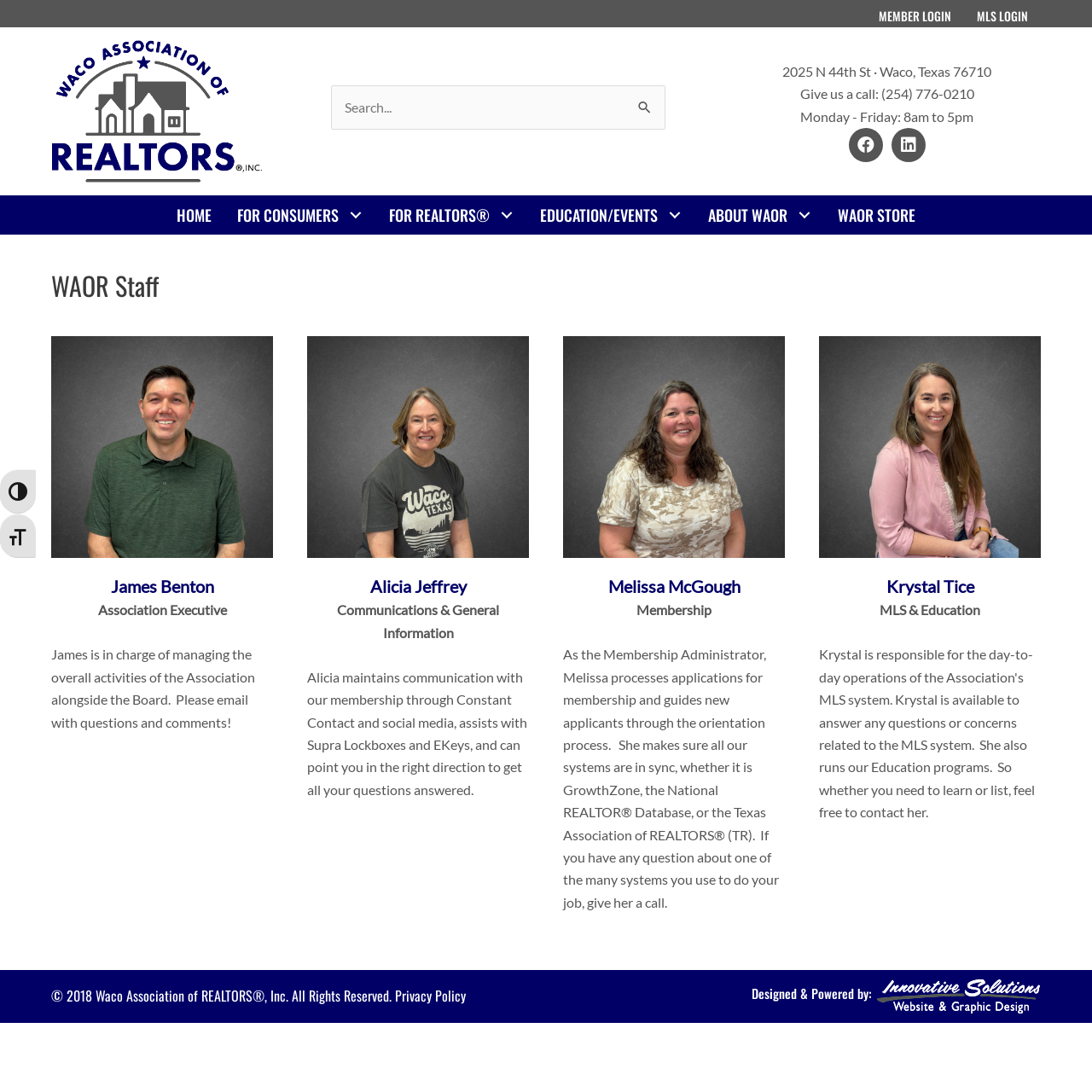Please provide a detailed answer to the question below based on the screenshot: 
What is the name of the person in charge of managing the overall activities of the Association?

I found the name by looking at the link element with the text 'James Benton' and its adjacent static text element with the text 'Association Executive'.